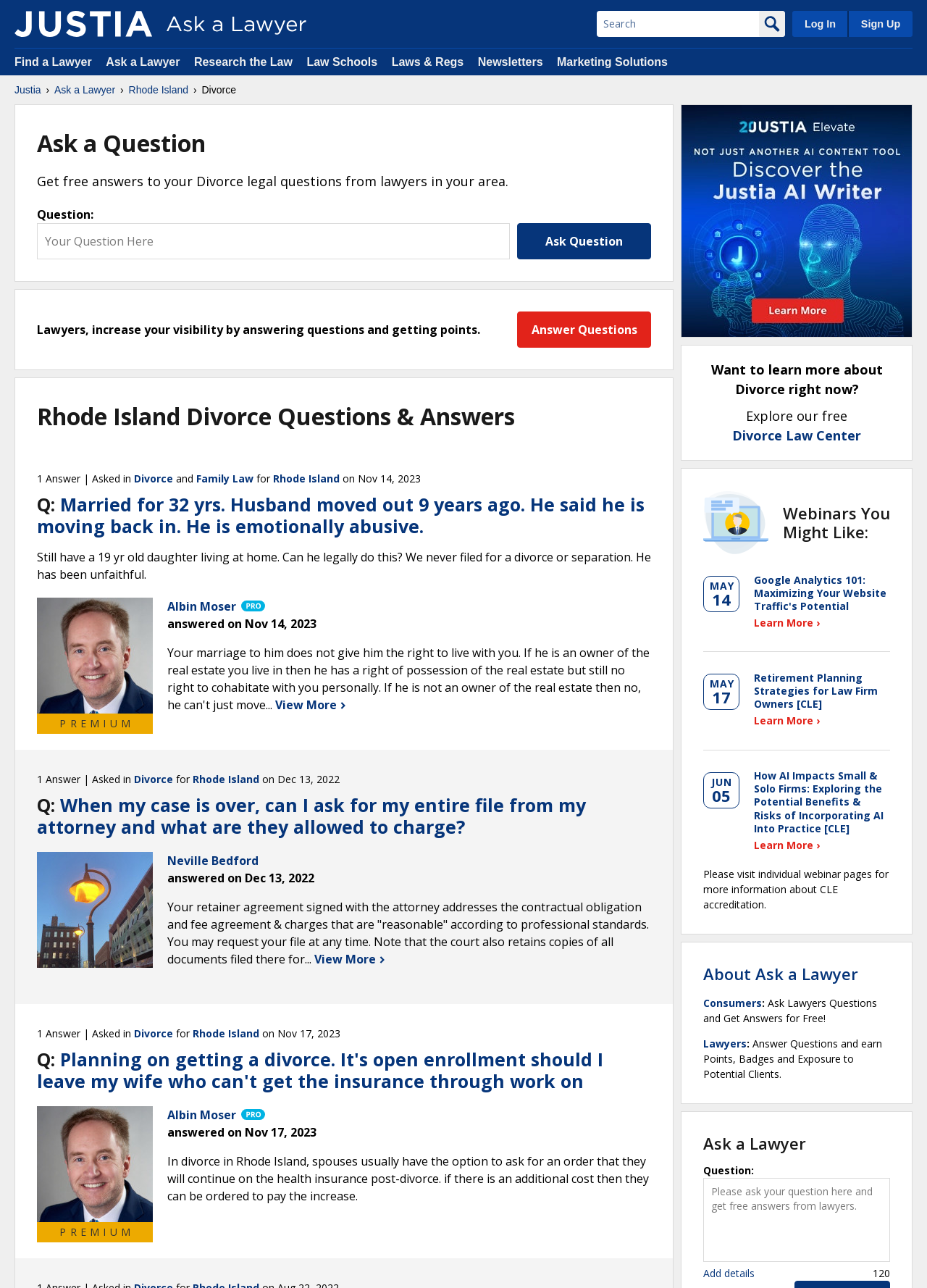Identify the bounding box coordinates for the UI element that matches this description: "Ask Question".

[0.558, 0.173, 0.702, 0.202]